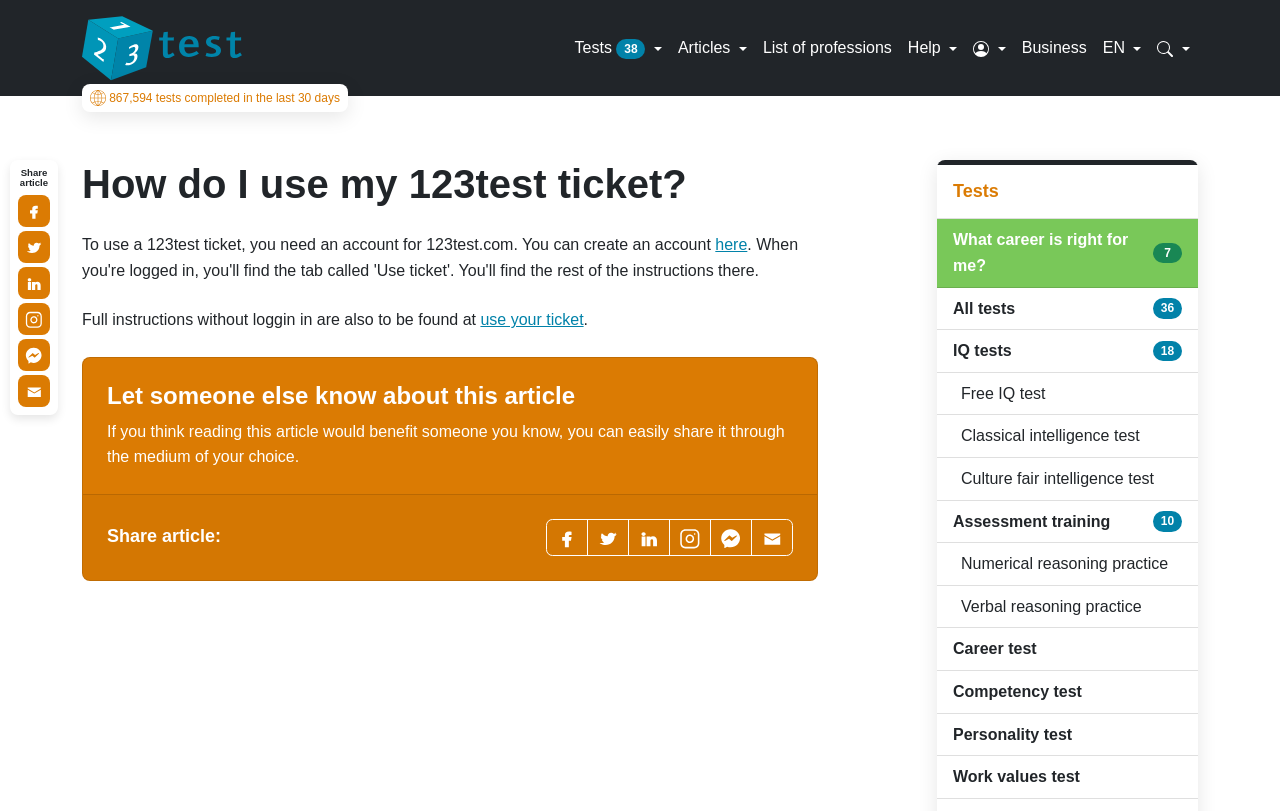Identify and provide the title of the webpage.

How do I use my 123test ticket?